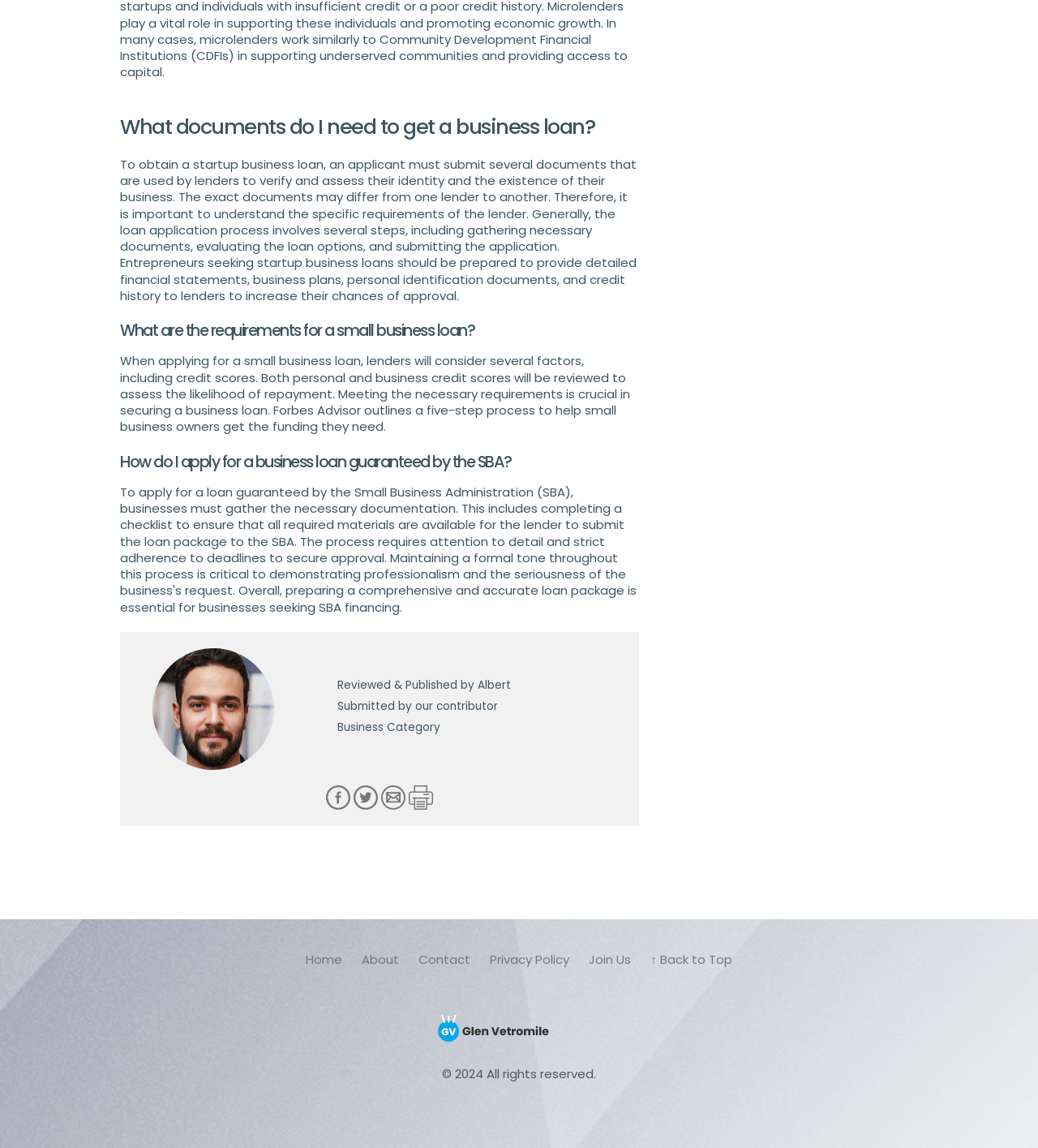Please find and report the bounding box coordinates of the element to click in order to perform the following action: "Go to About". The coordinates should be expressed as four float numbers between 0 and 1, in the format [left, top, right, bottom].

[0.341, 0.822, 0.392, 0.85]